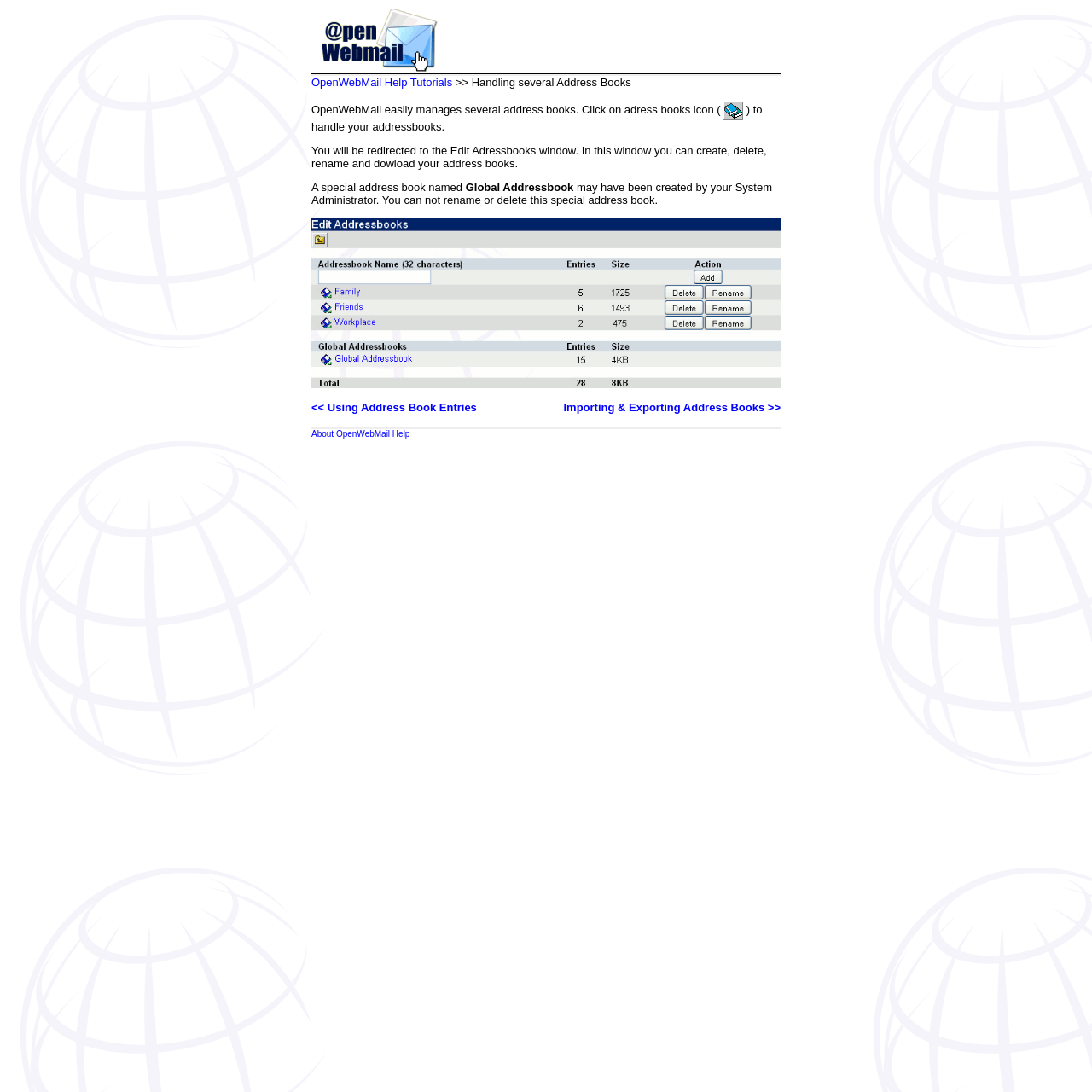Please give a concise answer to this question using a single word or phrase: 
What is the topic of the current webpage?

Handling several Address Books